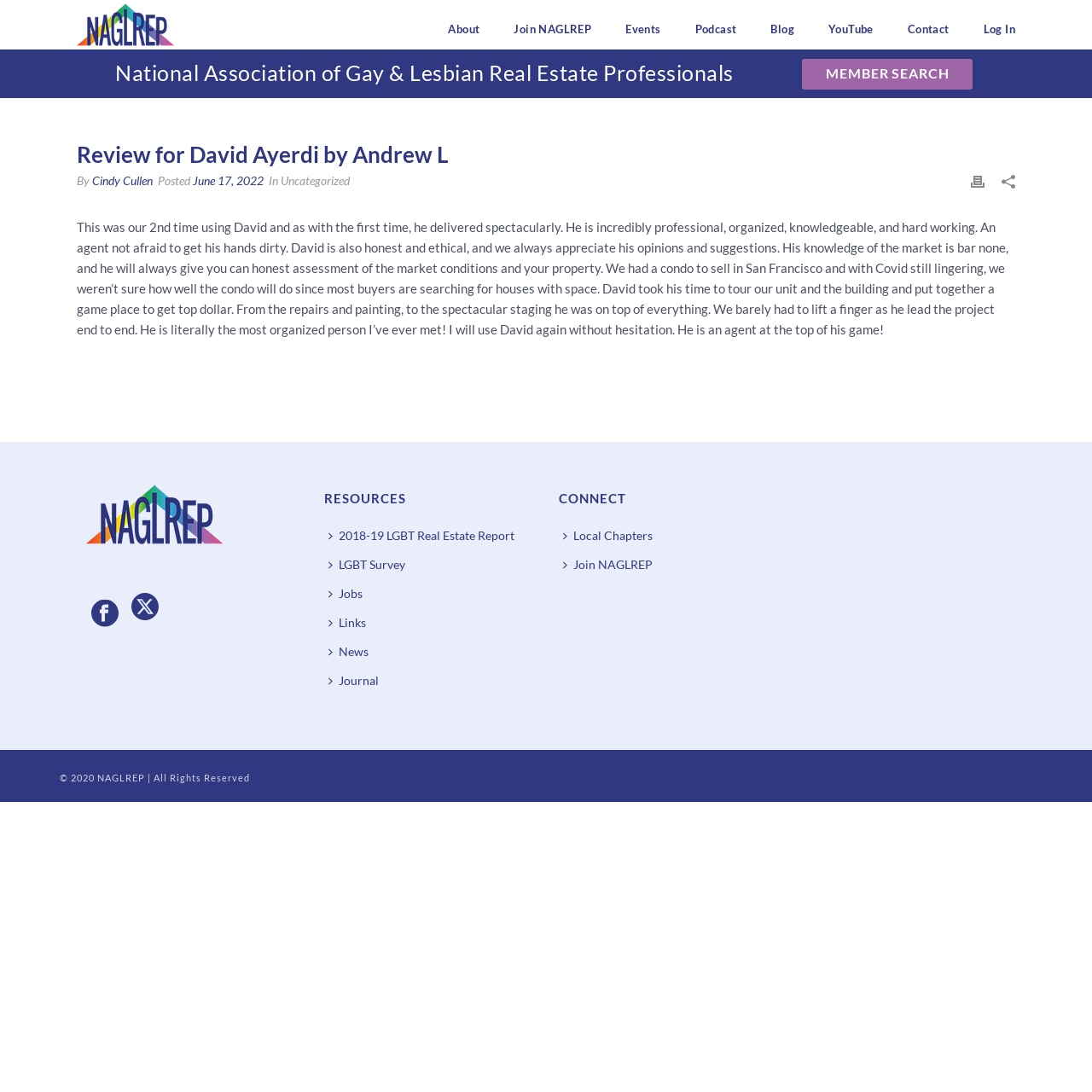Identify the bounding box coordinates for the UI element described as: "June 17, 2022".

[0.177, 0.158, 0.241, 0.172]